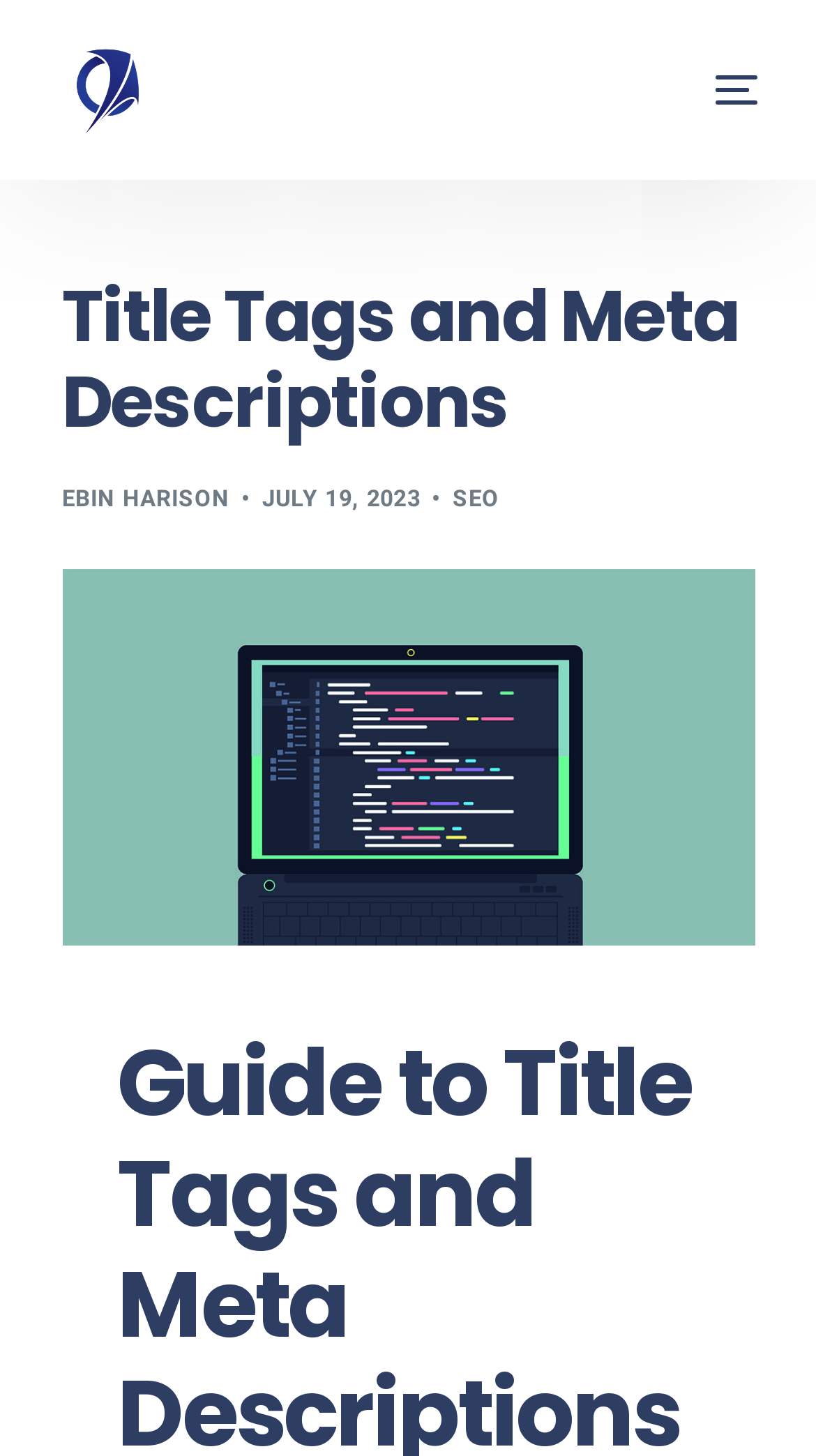Please provide the bounding box coordinates for the element that needs to be clicked to perform the instruction: "click the Southern Sages Pvt. Ltd. link". The coordinates must consist of four float numbers between 0 and 1, formatted as [left, top, right, bottom].

[0.073, 0.029, 0.191, 0.095]